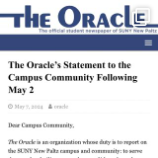Give a thorough and detailed caption for the image.

The image showcases an article from "The Oracle," the official student newspaper of SUNY New Paltz. The header prominently displays the newspaper's name and logo, asserting its identity as a key source of information for the campus community. Below the title, the article is dated May 5, 2016, and is titled "The Oracle's Statement to the Campus Community Following May 2." The introductory paragraph addresses the campus community directly, emphasizing the newspaper's commitment to reporting on relevant issues affecting students and faculty at SUNY New Paltz. This statement serves as a response to events that occurred on May 2, highlighting the publication's role in fostering communication and transparency within the university environment.